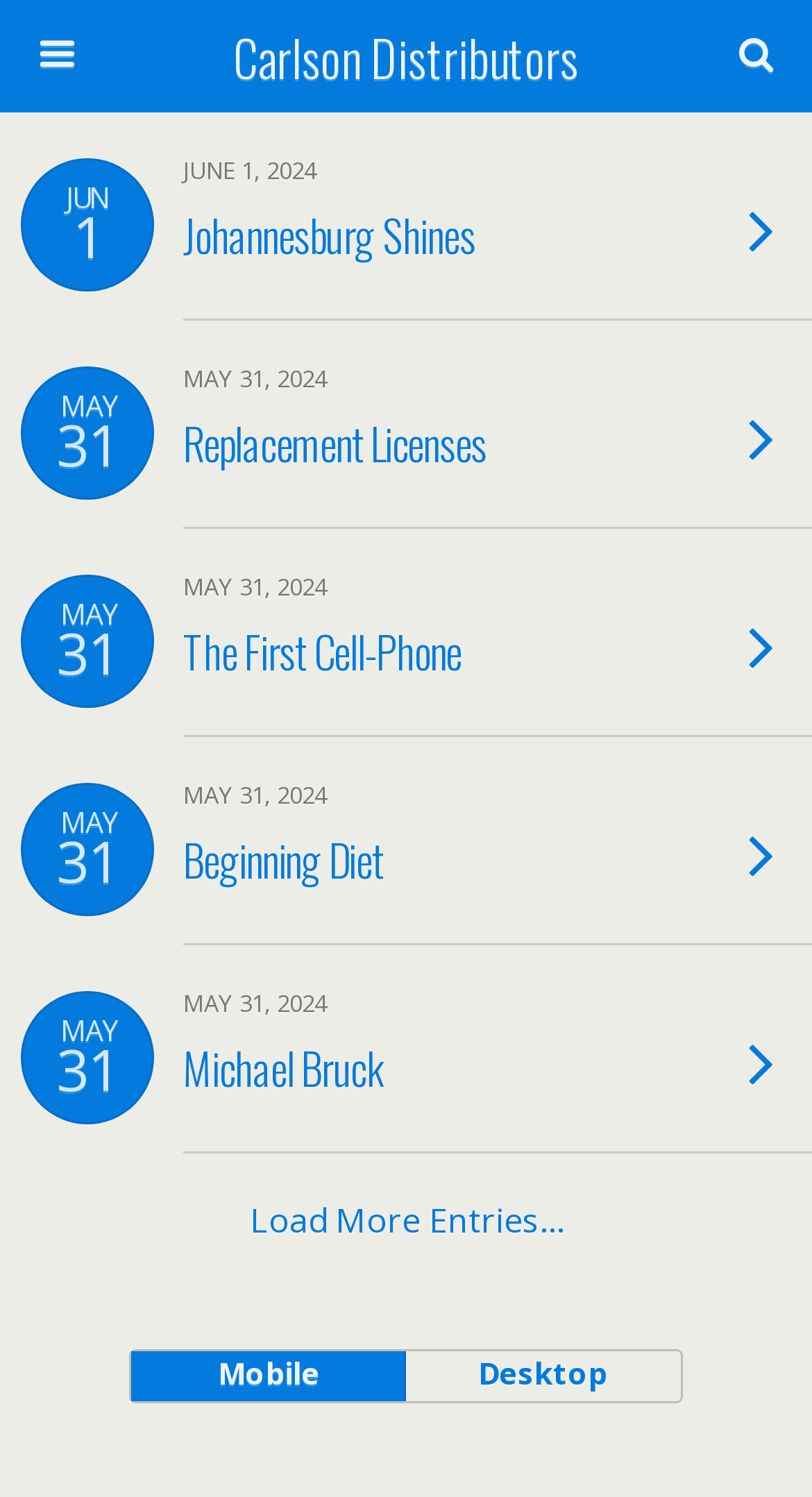Provide a brief response to the question using a single word or phrase: 
What type of content is listed on the webpage?

News or articles